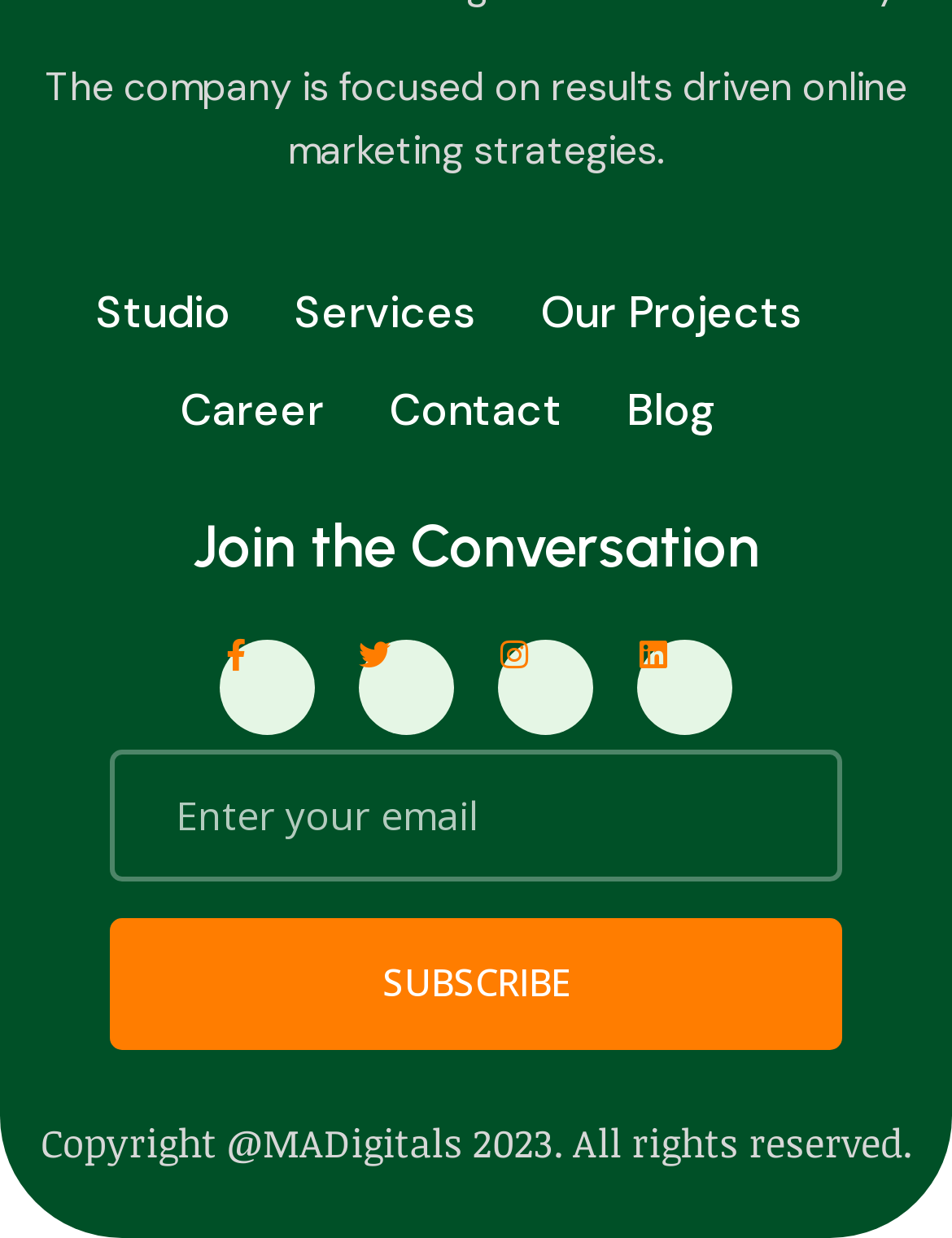Respond to the question below with a single word or phrase:
How many main navigation links are there?

6